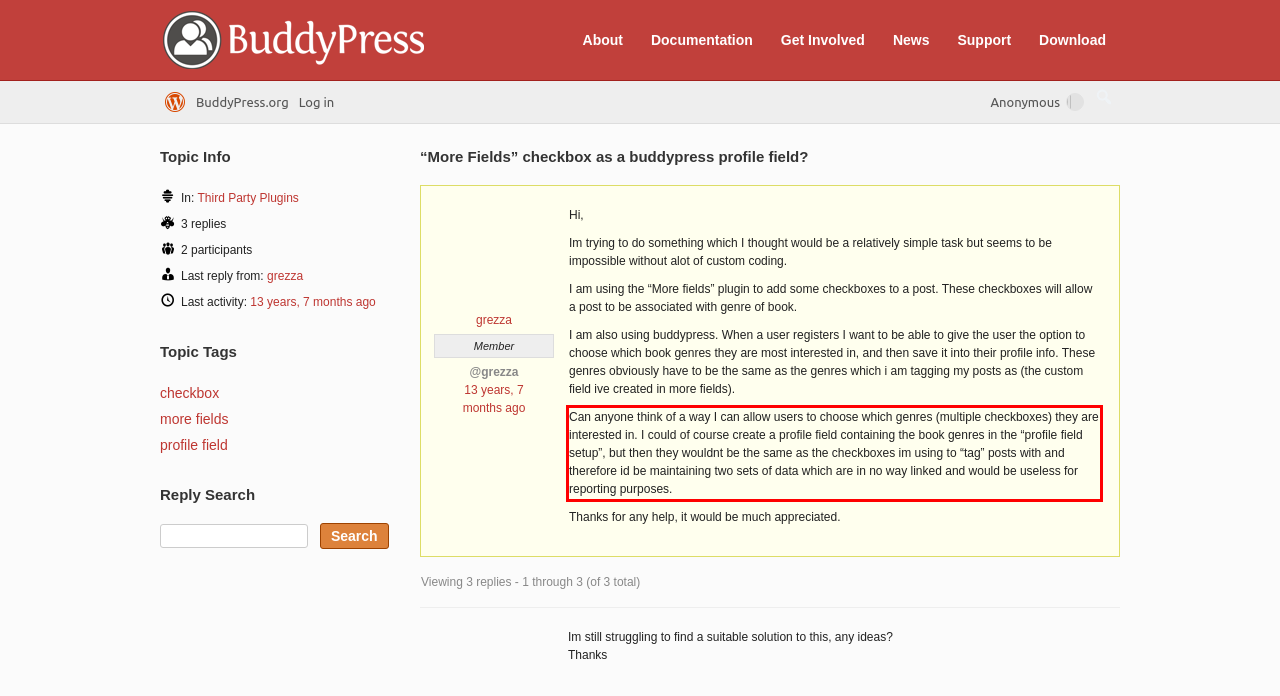Please look at the screenshot provided and find the red bounding box. Extract the text content contained within this bounding box.

Can anyone think of a way I can allow users to choose which genres (multiple checkboxes) they are interested in. I could of course create a profile field containing the book genres in the “profile field setup”, but then they wouldnt be the same as the checkboxes im using to “tag” posts with and therefore id be maintaining two sets of data which are in no way linked and would be useless for reporting purposes.